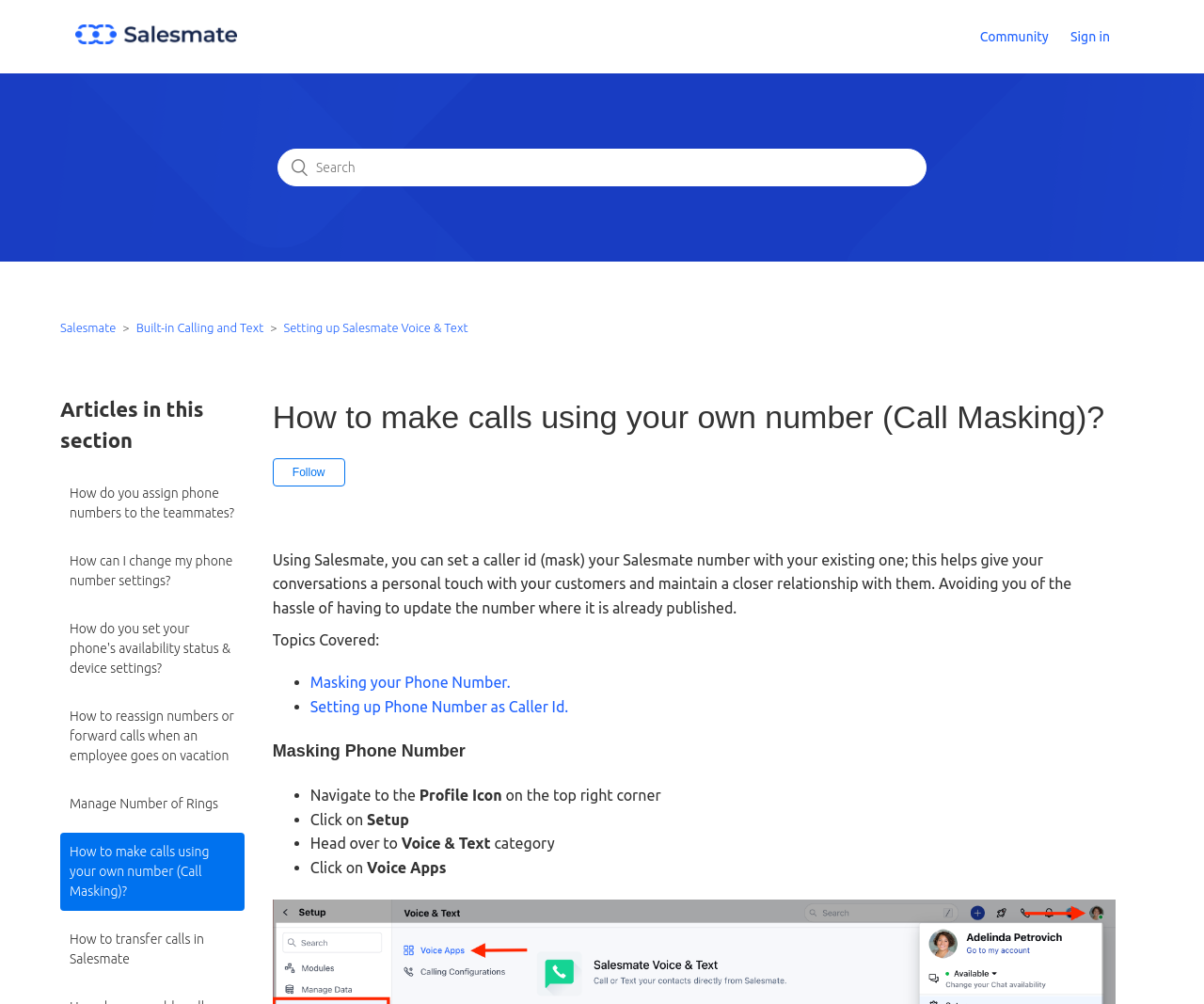Bounding box coordinates should be in the format (top-left x, top-left y, bottom-right x, bottom-right y) and all values should be floating point numbers between 0 and 1. Determine the bounding box coordinate for the UI element described as: Masking your Phone Number.

[0.258, 0.671, 0.427, 0.688]